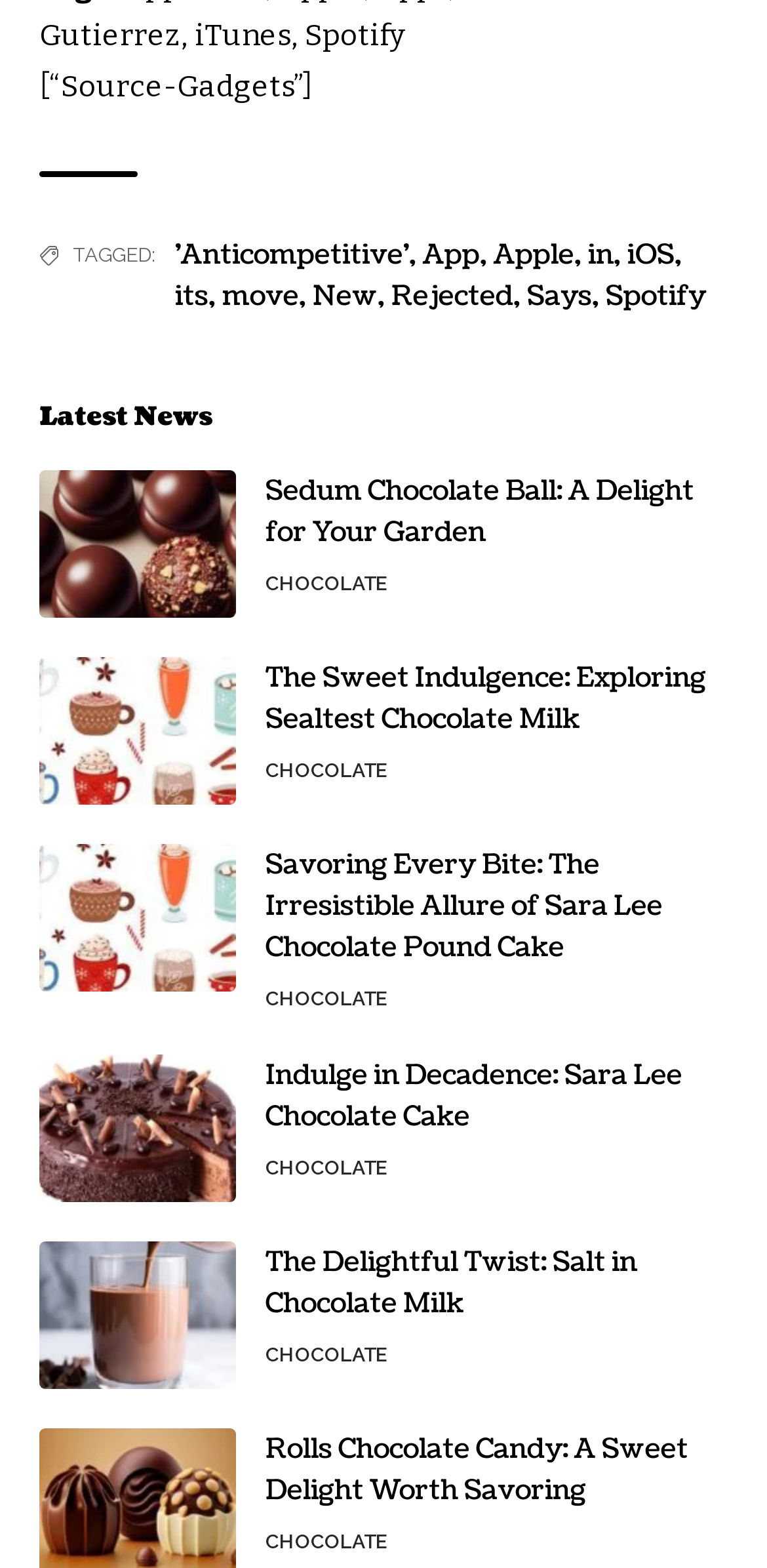How many links are there under 'Latest News'?
Give a one-word or short-phrase answer derived from the screenshot.

7